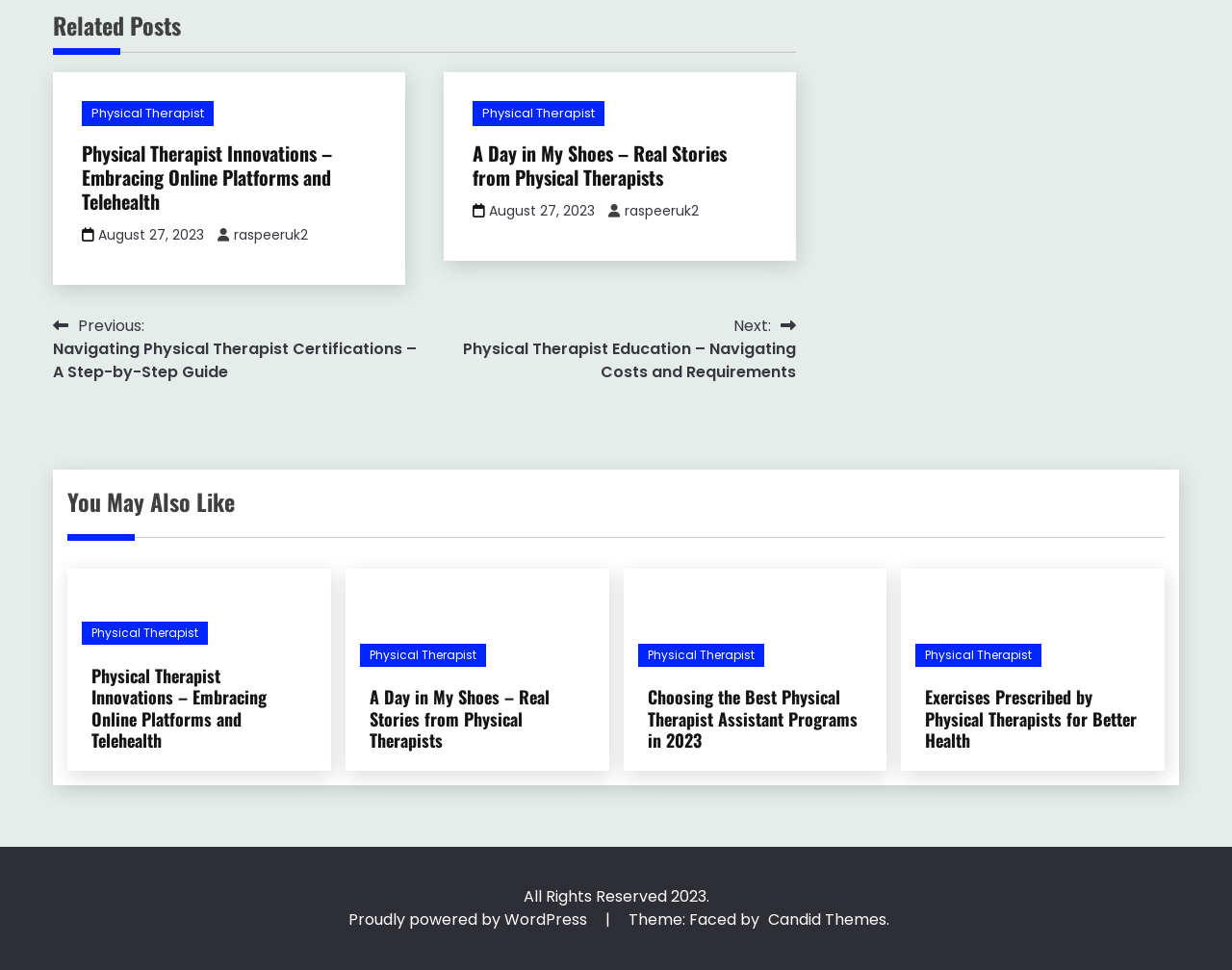Please identify the bounding box coordinates of the clickable area that will fulfill the following instruction: "Read 'A Day in My Shoes – Real Stories from Physical Therapists' article". The coordinates should be in the format of four float numbers between 0 and 1, i.e., [left, top, right, bottom].

[0.383, 0.146, 0.622, 0.195]